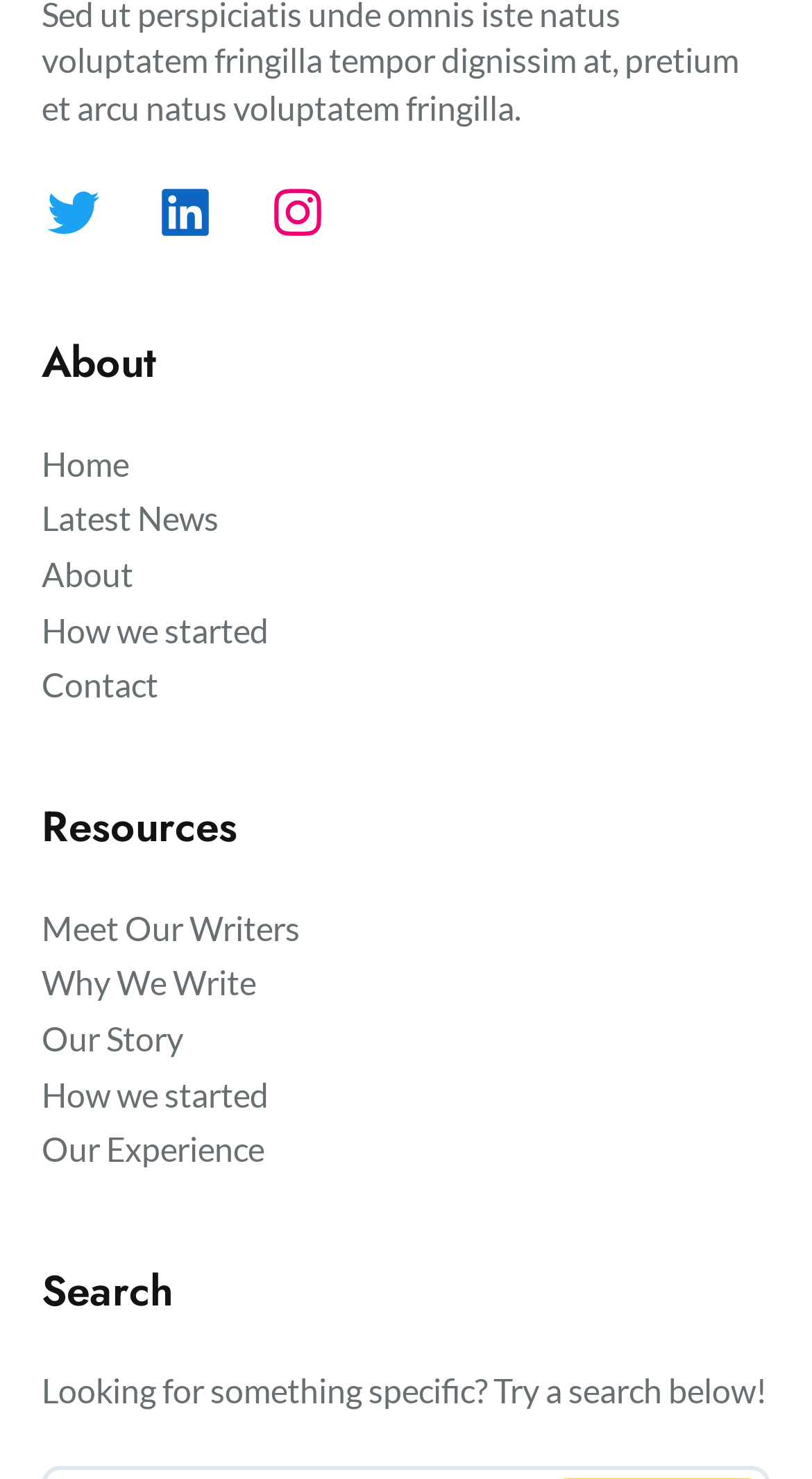What is the main topic of the 'About' section?
Please provide a comprehensive answer based on the contents of the image.

The 'About' section has multiple links, and one of them is 'How we started', which suggests that the main topic of this section is about the origin or history of the entity or organization.